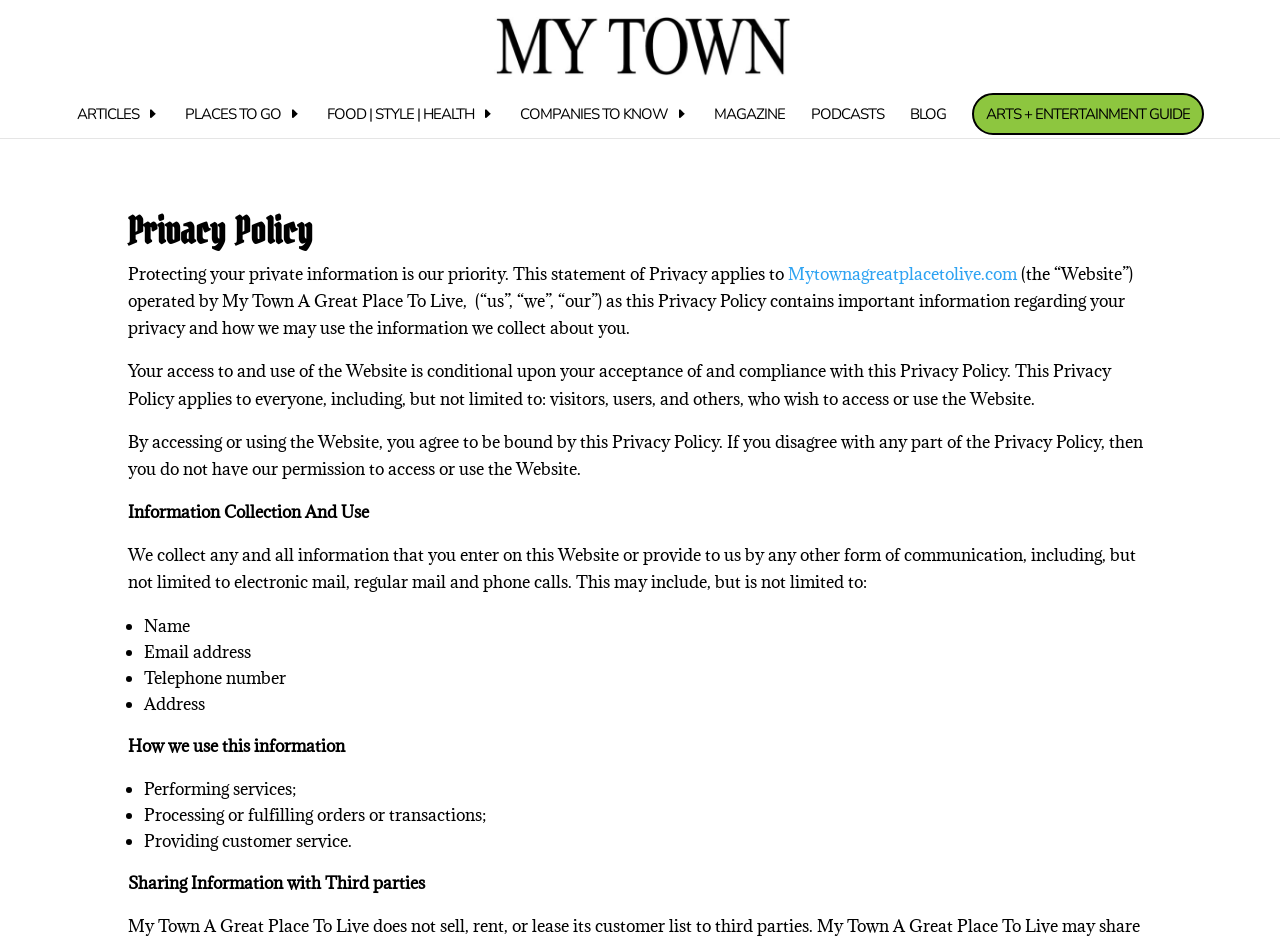Create a detailed summary of all the visual and textual information on the webpage.

The webpage is about the Privacy Policy of "My Town". At the top, there is a logo of "My Town" accompanied by a link to the website. Below the logo, there are several links to different sections of the website, including "ARTICLES E", "PLACES TO GO E", "FOOD | STYLE | HEALTH E", "COMPANIES TO KNOW E", "MAGAZINE", "PODCASTS", "BLOG", and "ARTS + ENTERTAINMENT GUIDE".

The main content of the webpage is the Privacy Policy, which is divided into several sections. The first section is an introduction, stating that protecting private information is a priority and explaining that the policy applies to the website operated by "My Town A Great Place To Live". 

Below the introduction, there are several paragraphs of text explaining the policy in detail. The text is organized into sections with headings, including "Information Collection And Use" and "How we use this information". 

Under "Information Collection And Use", there is a list of information that the website collects, including name, email address, telephone number, and address. 

Under "How we use this information", there is another list explaining how the collected information is used, including performing services, processing or fulfilling orders or transactions, and providing customer service. 

Finally, there is a section titled "Sharing Information with Third parties", but its content is not specified.